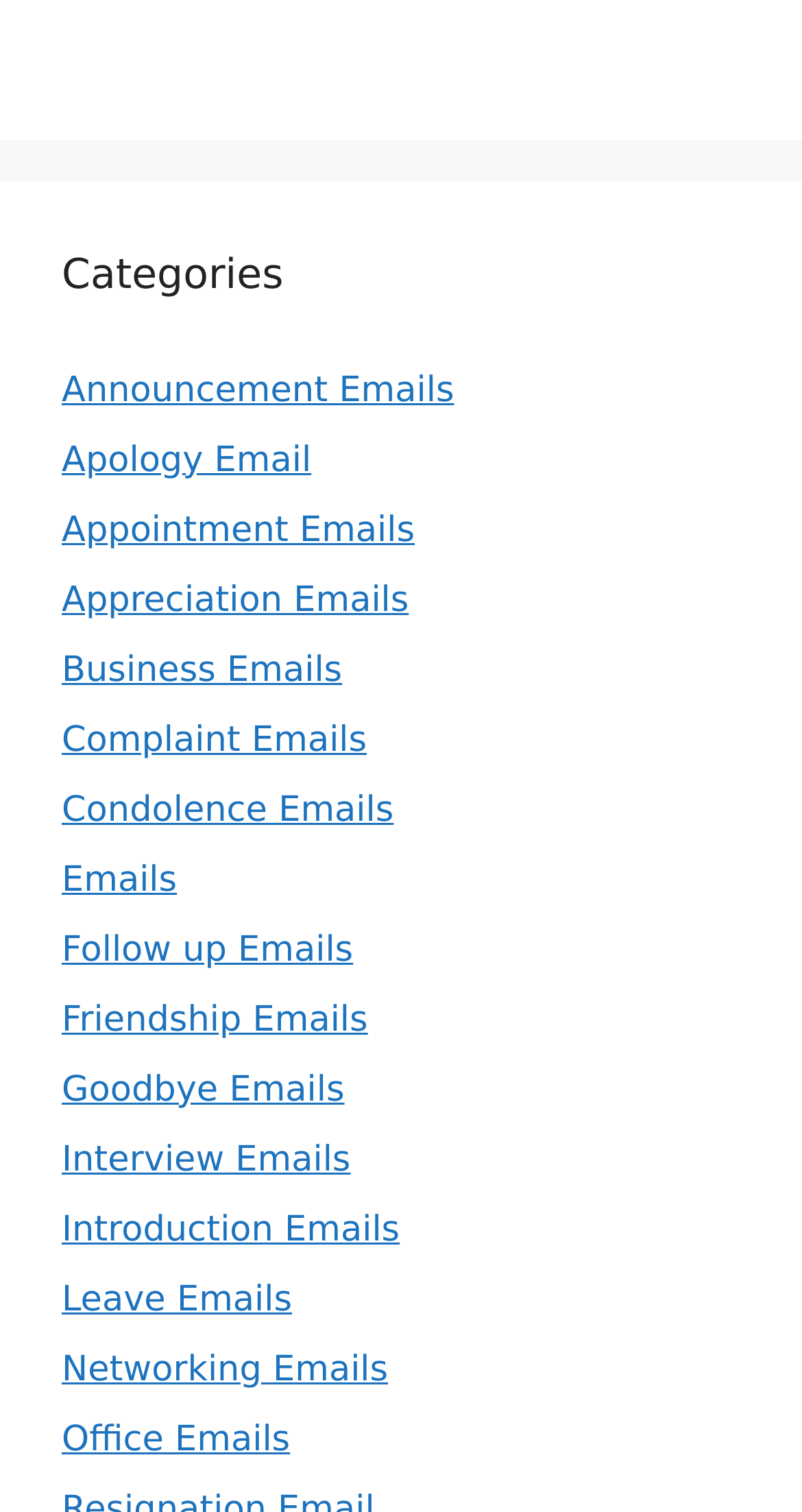Is 'Office Emails' an email category?
From the screenshot, provide a brief answer in one word or phrase.

Yes